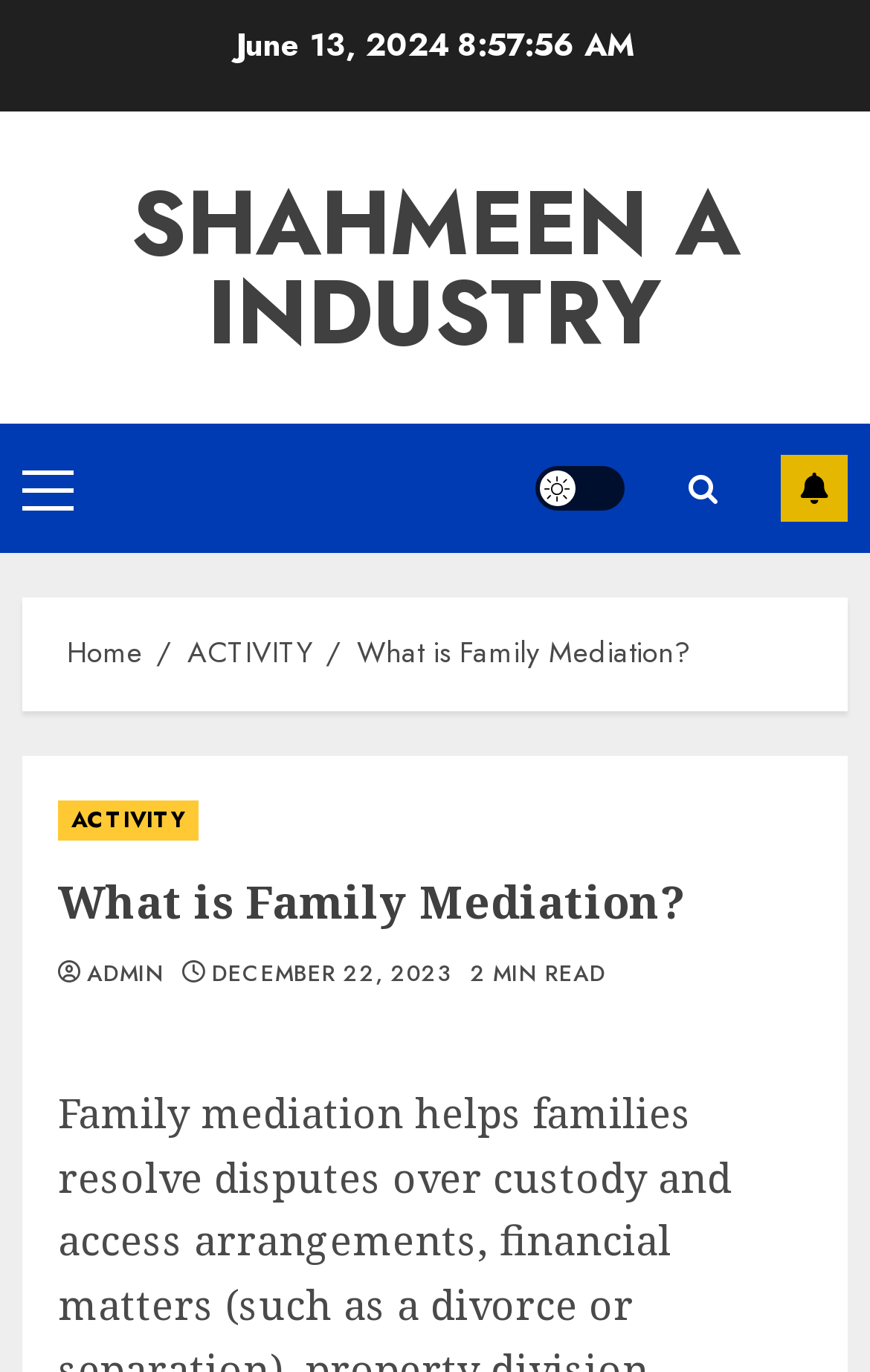What is the main heading of this webpage? Please extract and provide it.

What is Family Mediation?